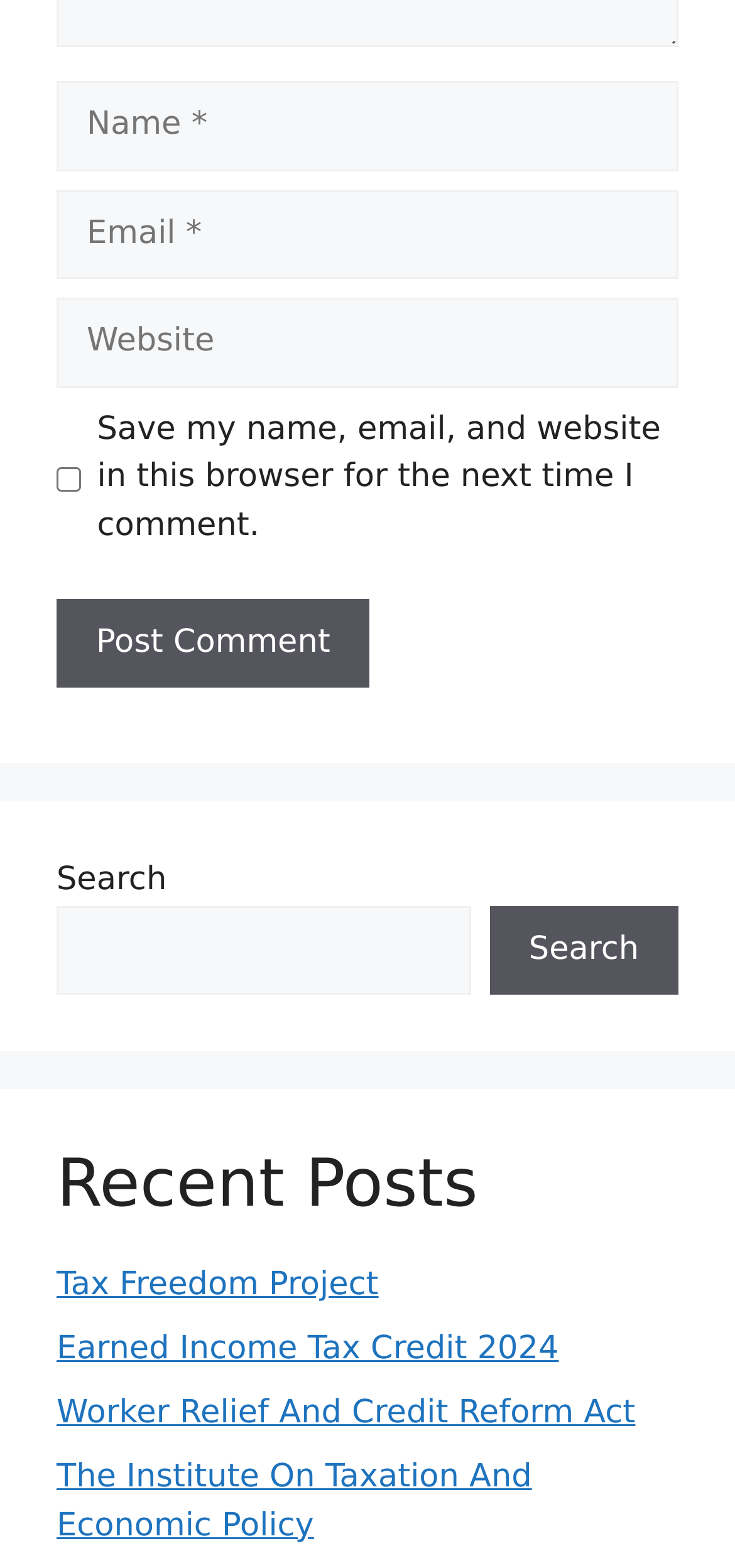Bounding box coordinates must be specified in the format (top-left x, top-left y, bottom-right x, bottom-right y). All values should be floating point numbers between 0 and 1. What are the bounding box coordinates of the UI element described as: parent_node: Comment name="url" placeholder="Website"

[0.077, 0.19, 0.923, 0.247]